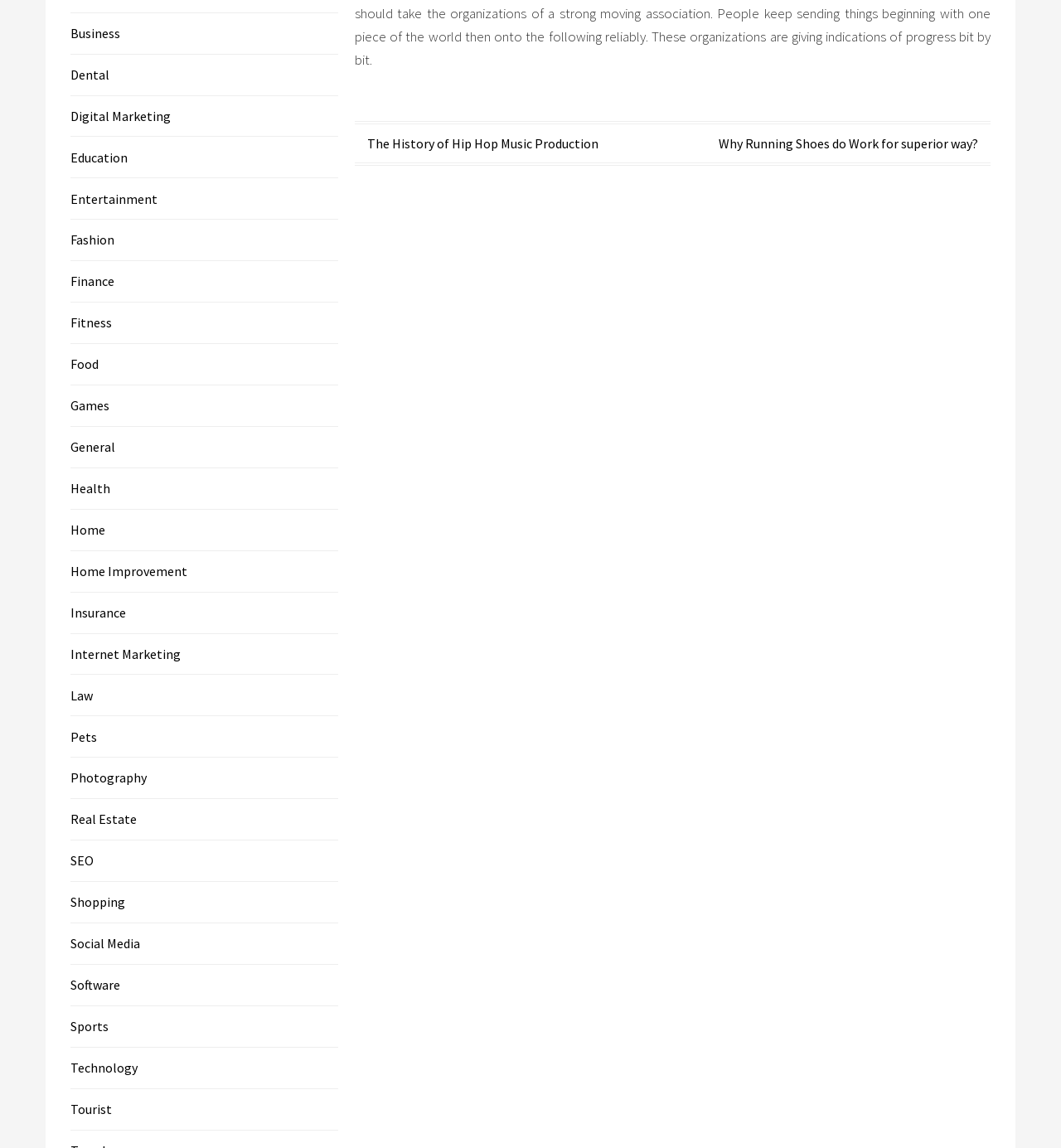Could you specify the bounding box coordinates for the clickable section to complete the following instruction: "Explore 'Technology'"?

[0.066, 0.923, 0.13, 0.937]